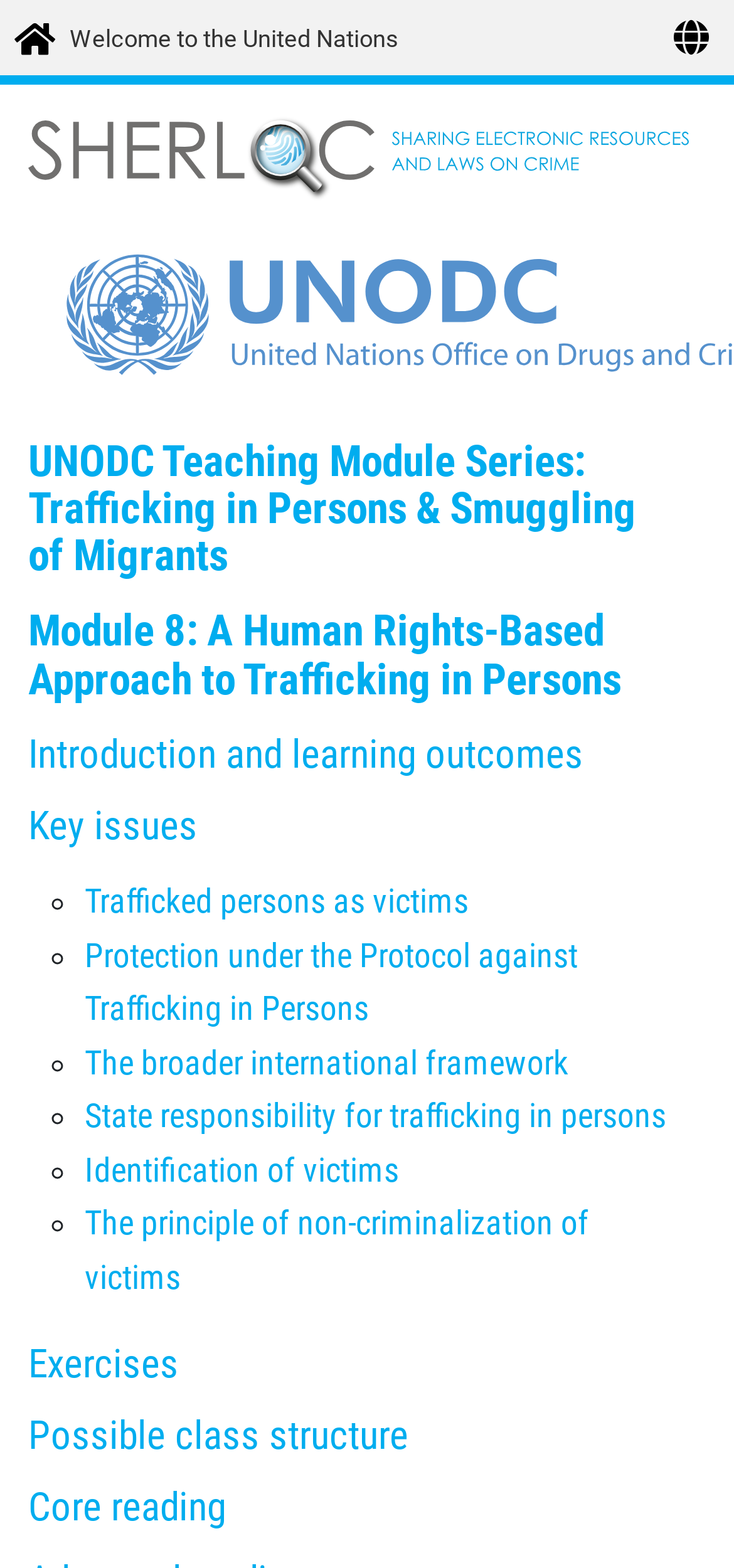Identify and provide the text content of the webpage's primary headline.

The principle of non-criminalization of victims